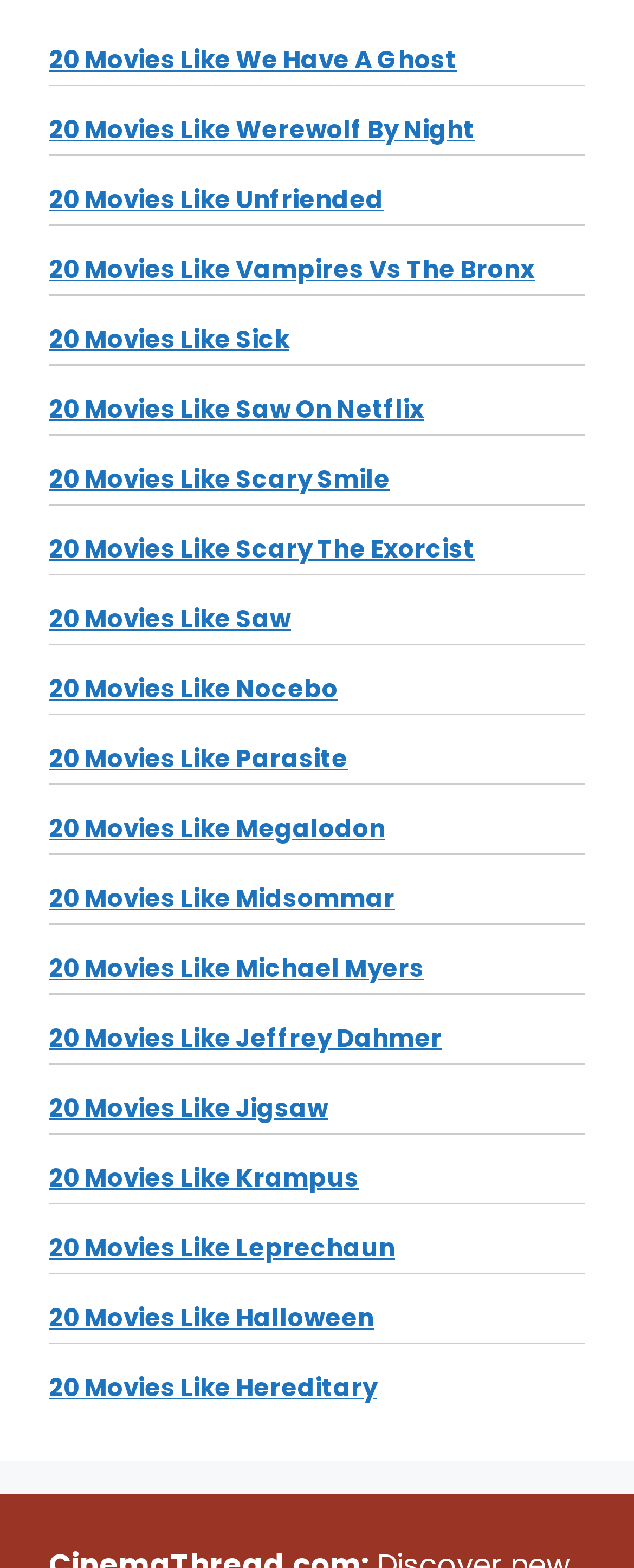What is the last movie list on the page?
Please answer the question with as much detail as possible using the screenshot.

I looked at the last link on the page and found that it is '20 Movies Like Hereditary', so the last movie list on the page is related to the movie 'Hereditary'.